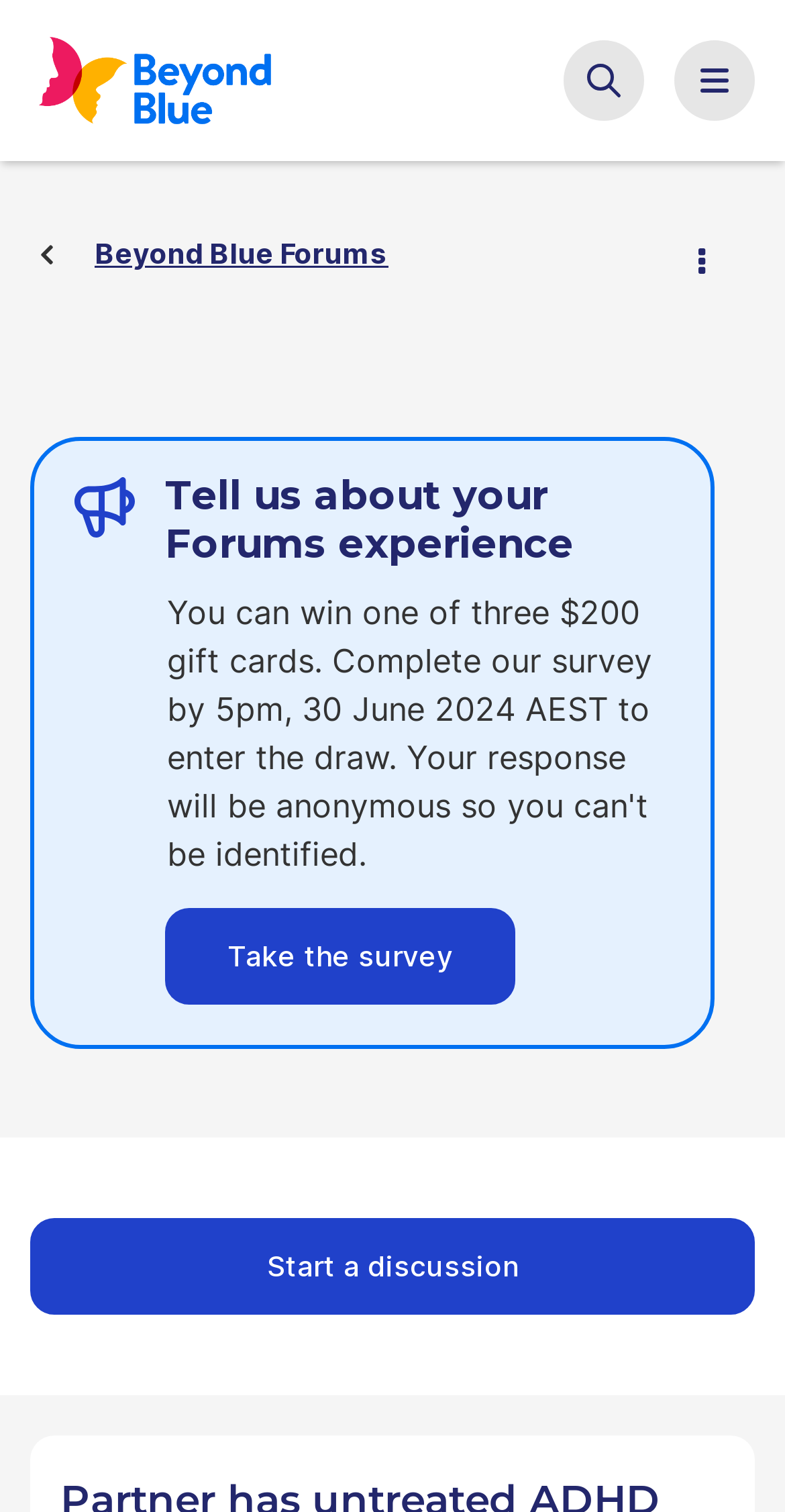Locate the bounding box of the UI element described in the following text: "Options".

[0.882, 0.16, 0.949, 0.179]